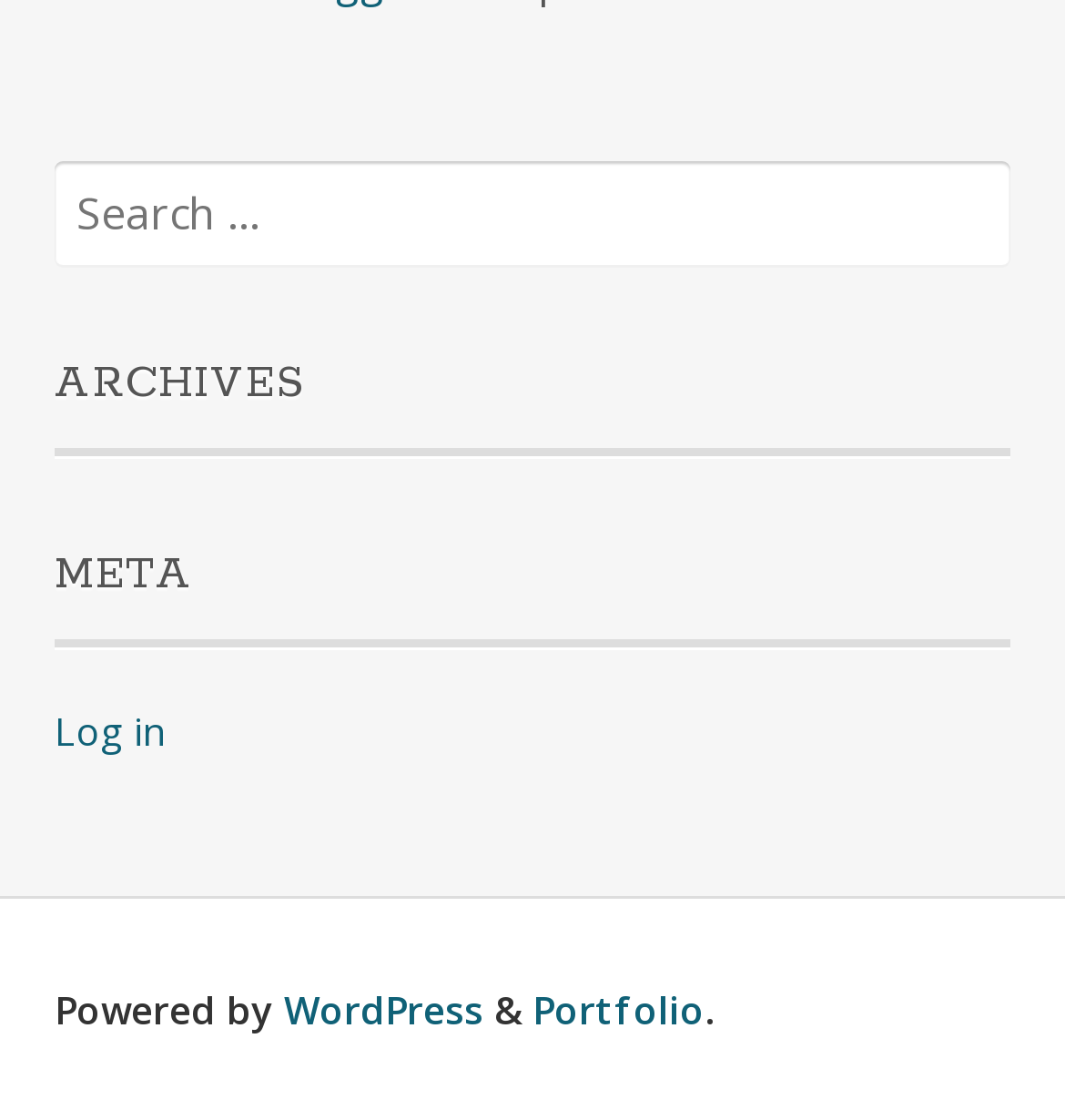Given the element description "August 2020", identify the bounding box of the corresponding UI element.

None